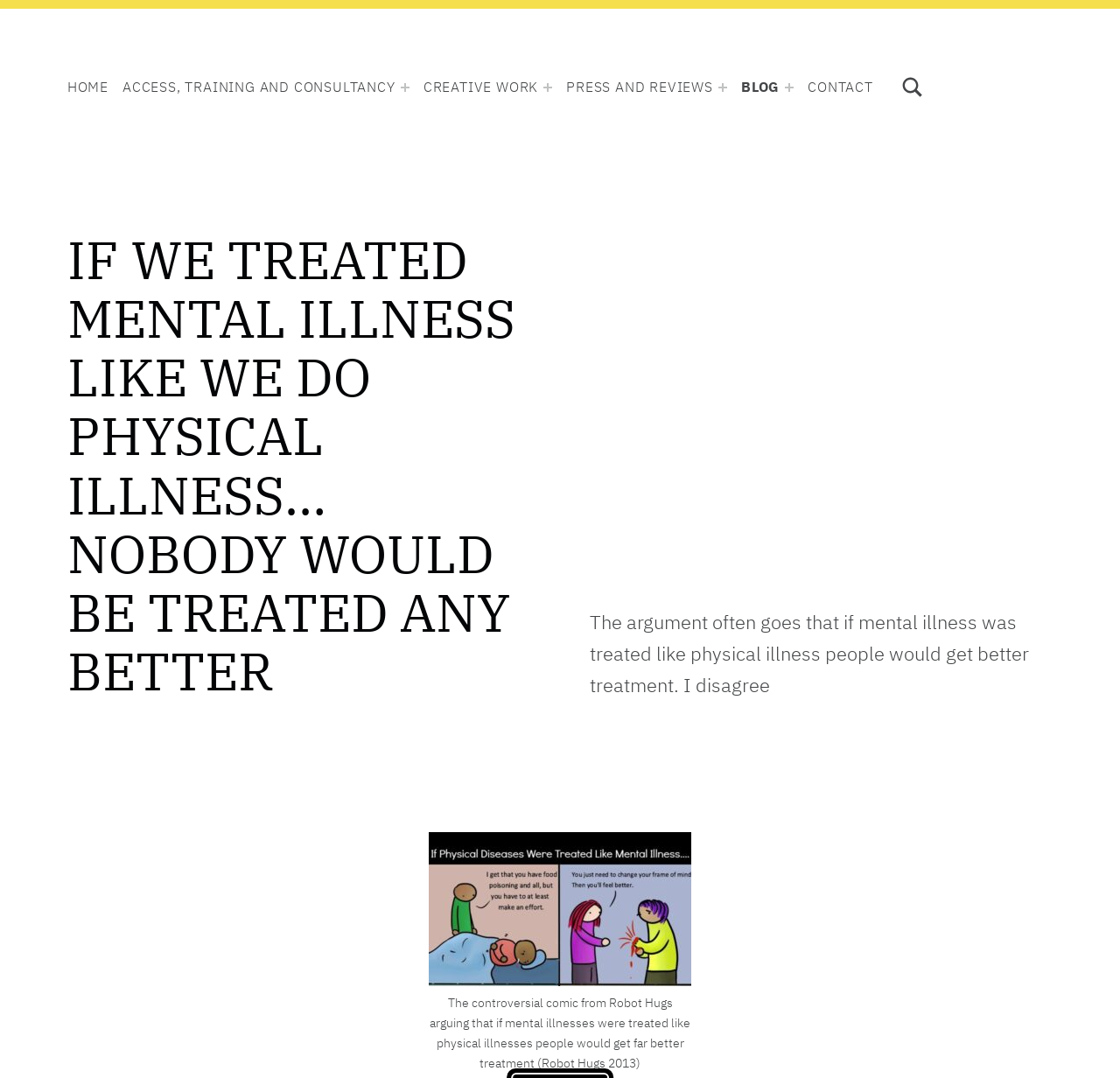Locate the bounding box of the user interface element based on this description: "Blog".

[0.662, 0.067, 0.701, 0.095]